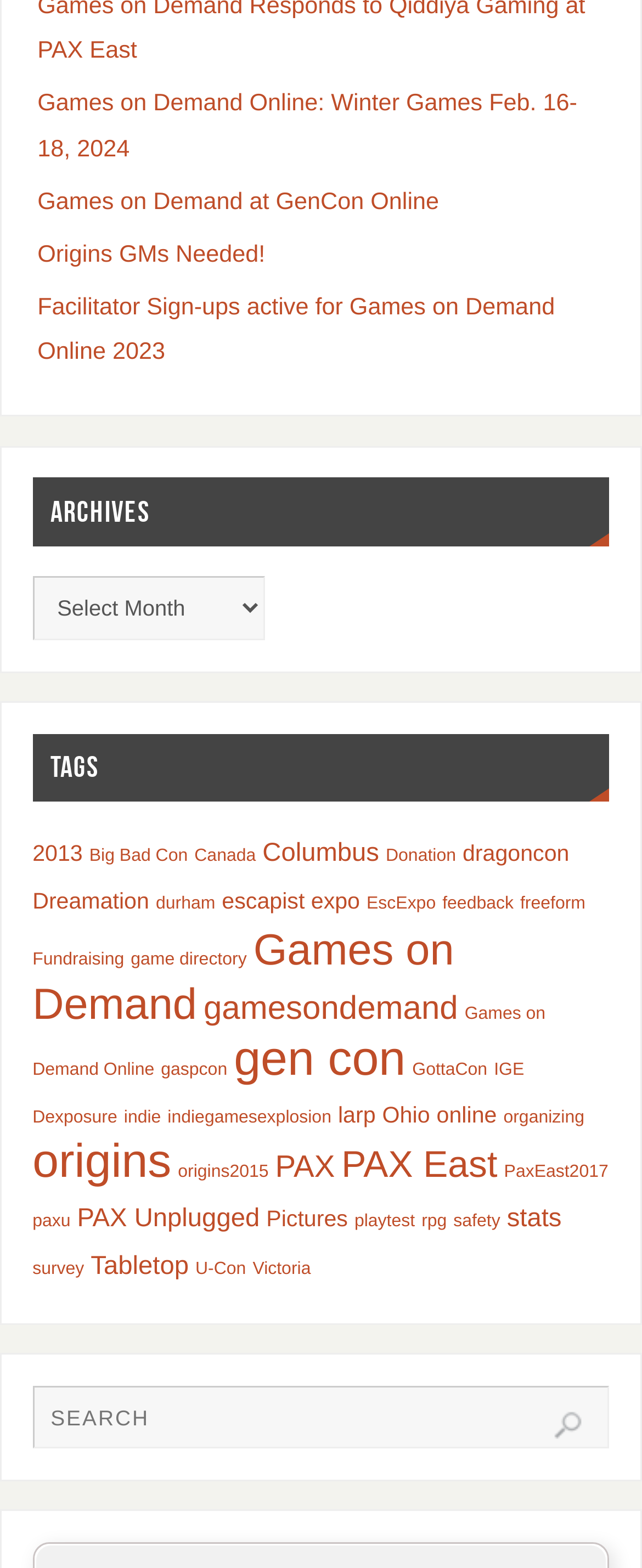Answer this question in one word or a short phrase: How many links are under the 'TAGS' heading?

34